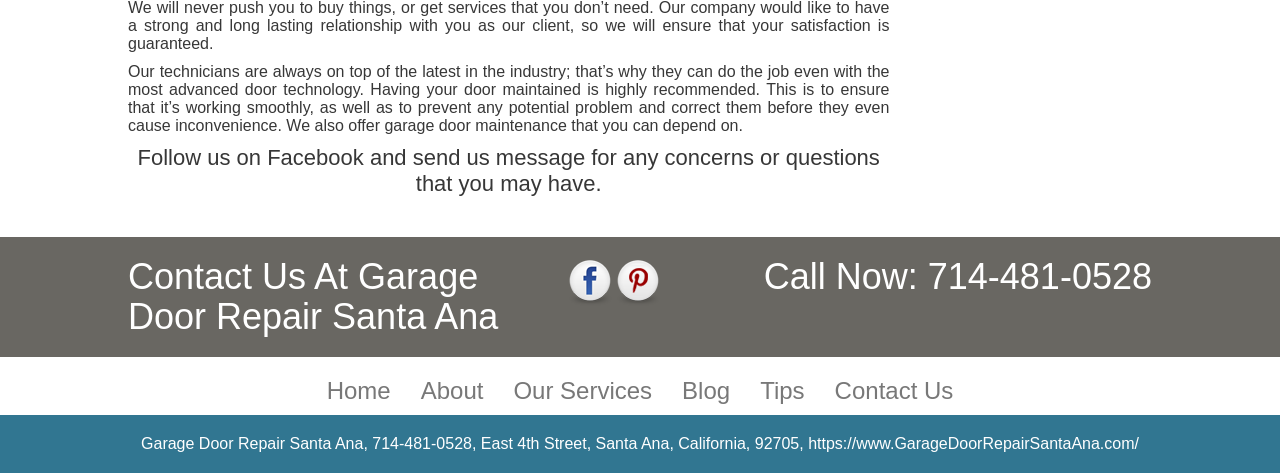What is the phone number to call for garage door repair?
Provide a fully detailed and comprehensive answer to the question.

I found the phone number by looking at the heading 'Call Now: 714-481-0528' which is located at the bottom of the page.